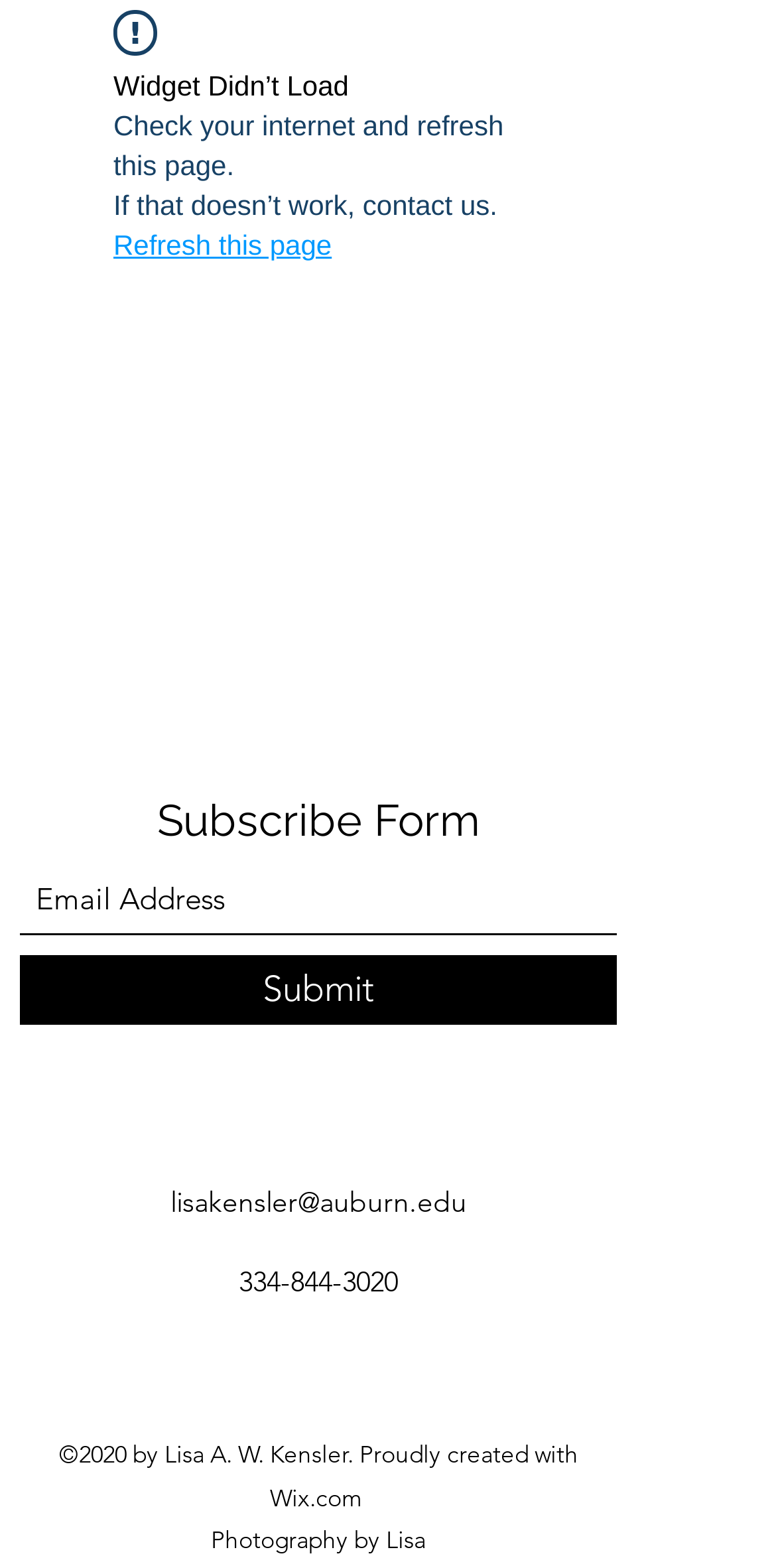Answer succinctly with a single word or phrase:
How many social media links are available?

5